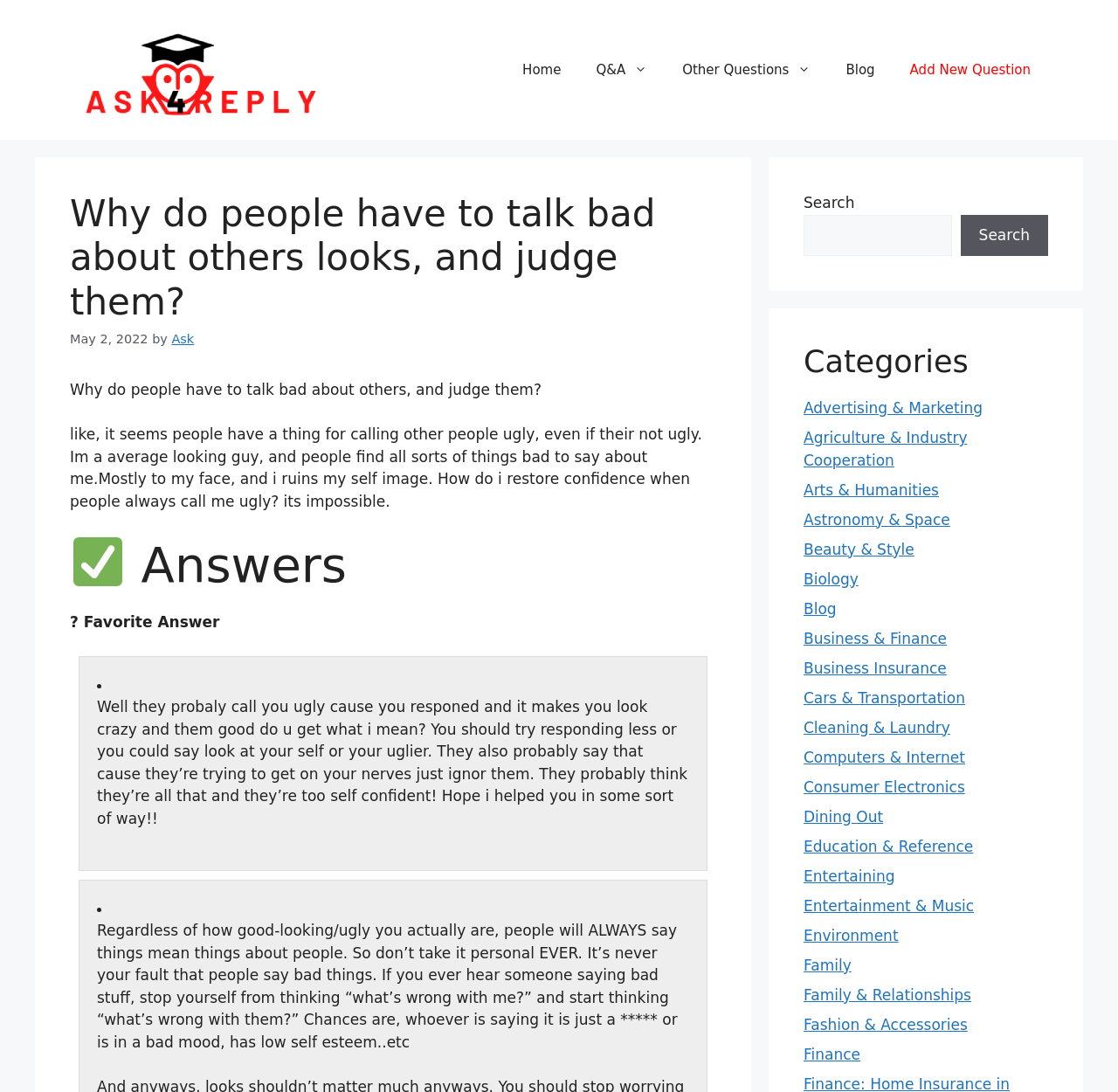How many answers are provided to the question?
Answer the question with a single word or phrase derived from the image.

2